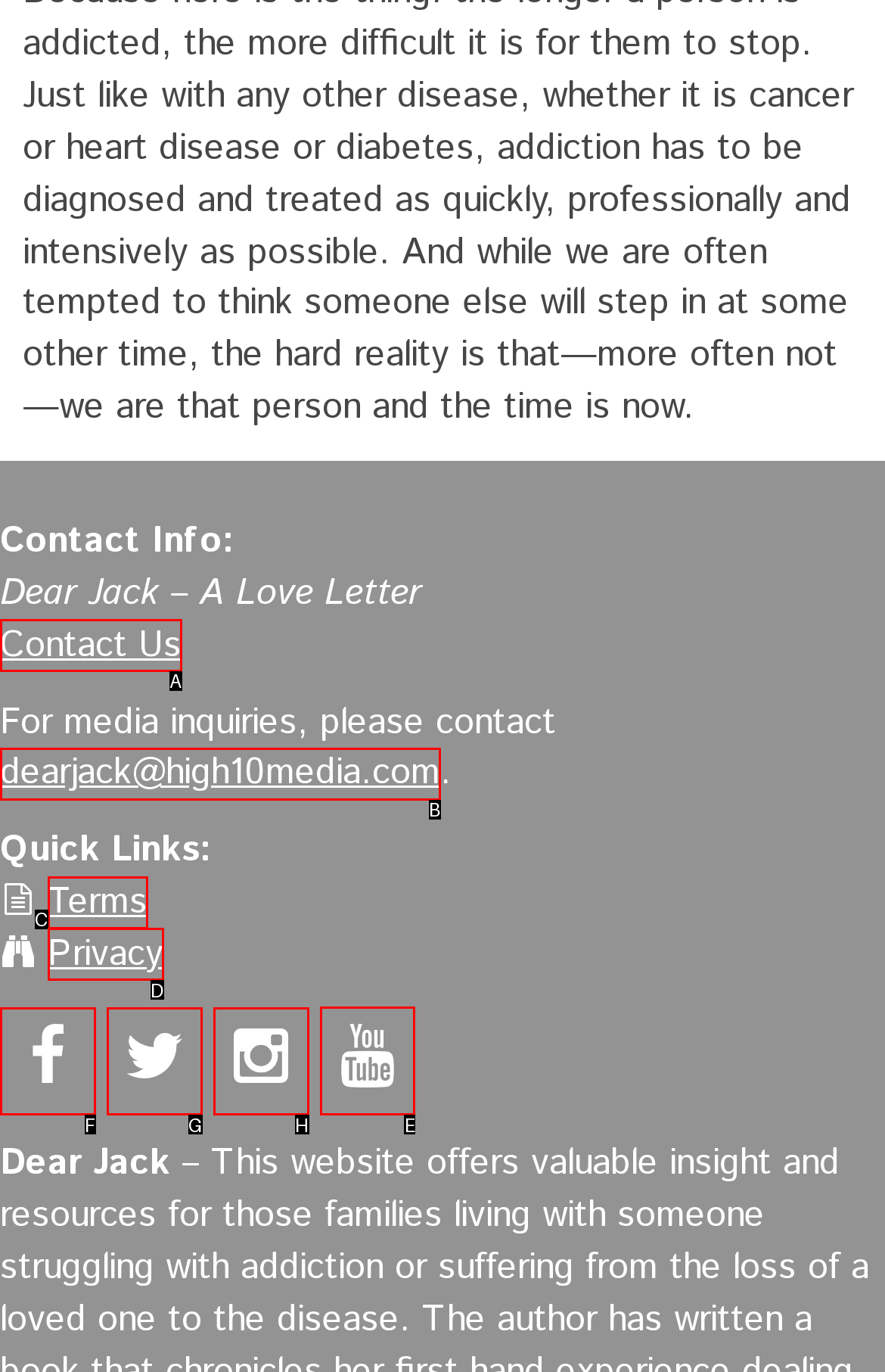Point out the UI element to be clicked for this instruction: Go to youtube. Provide the answer as the letter of the chosen element.

E